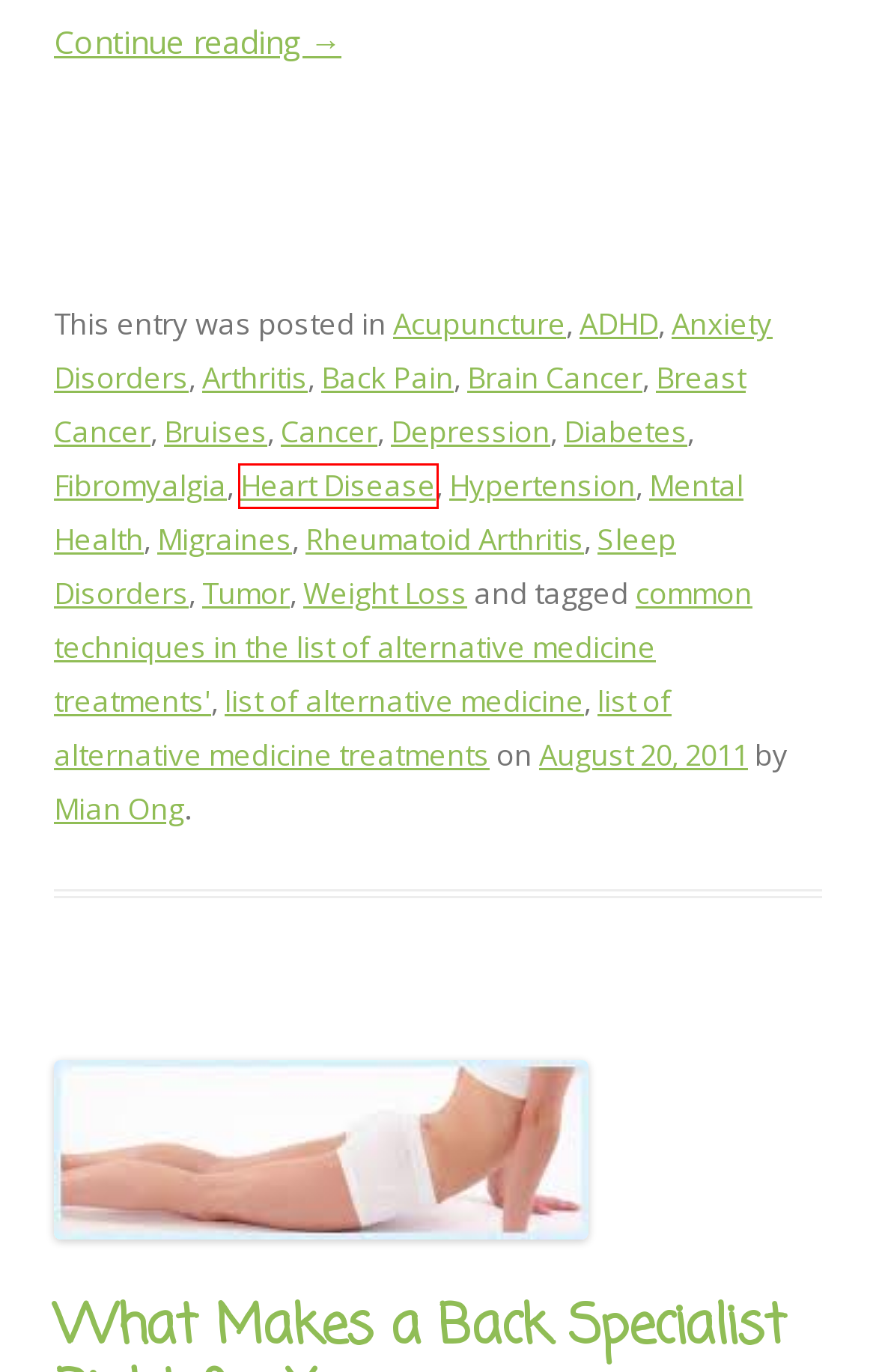Examine the screenshot of the webpage, which includes a red bounding box around an element. Choose the best matching webpage description for the page that will be displayed after clicking the element inside the red bounding box. Here are the candidates:
A. list of alternative medicine Archives - Webdicine
B. Breast Cancer Archives - Webdicine
C. Hypertension Archives - Webdicine
D. common techniques in the list of alternative medicine treatments' Archives - Webdicine
E. Rheumatoid Arthritis Archives - Webdicine
F. list of alternative medicine treatments Archives - Webdicine
G. Back Pain Archives - Webdicine
H. Heart Disease Archives - Webdicine

H